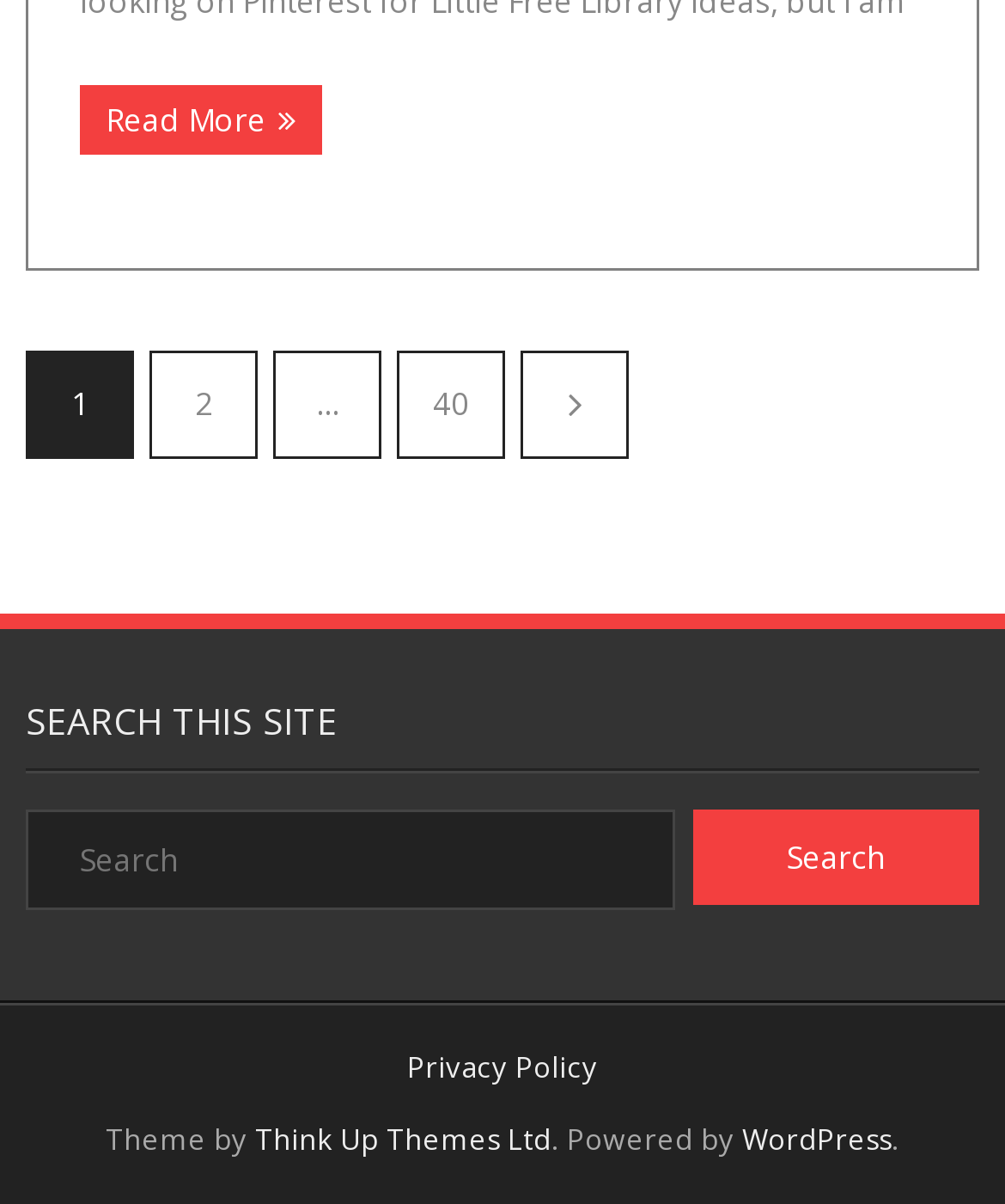Locate the bounding box coordinates of the item that should be clicked to fulfill the instruction: "Click Read More".

[0.079, 0.071, 0.321, 0.129]